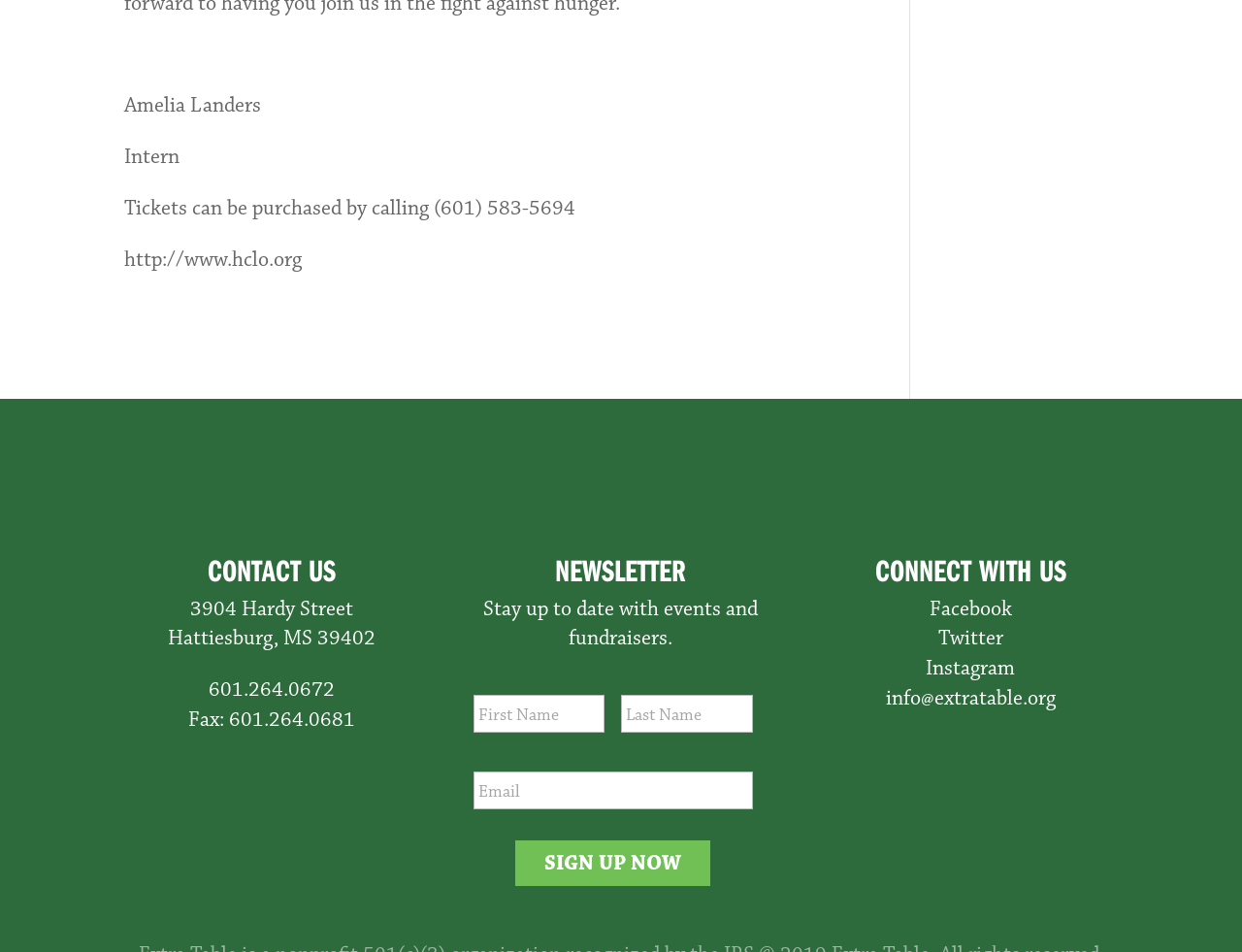What is the email address to contact the organization?
With the help of the image, please provide a detailed response to the question.

I found the email address to contact the organization by looking at the text 'info@extratable.org' which is located at the bottom of the webpage.